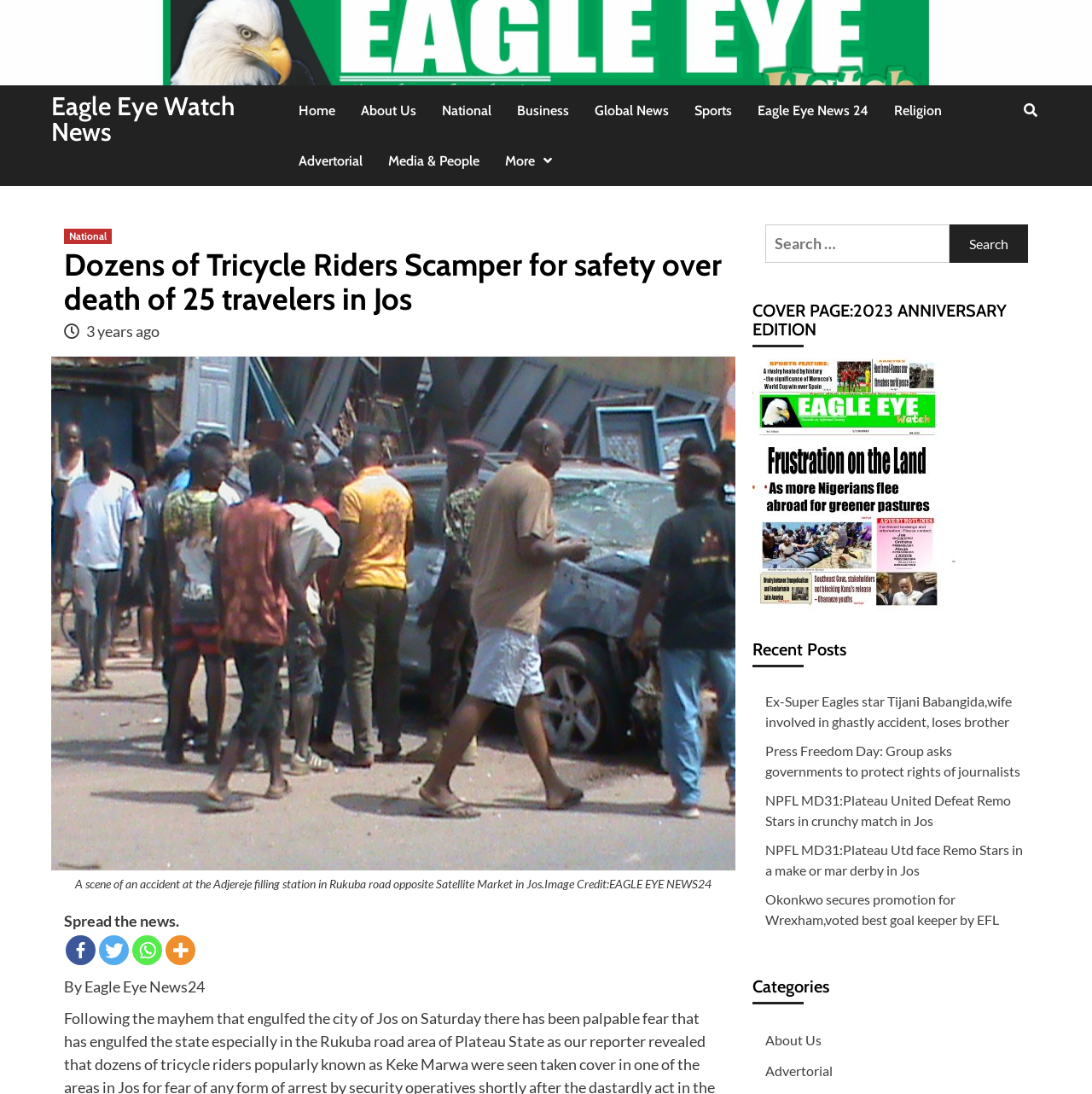Please reply to the following question using a single word or phrase: 
What type of content is listed under 'Recent Posts'?

News articles